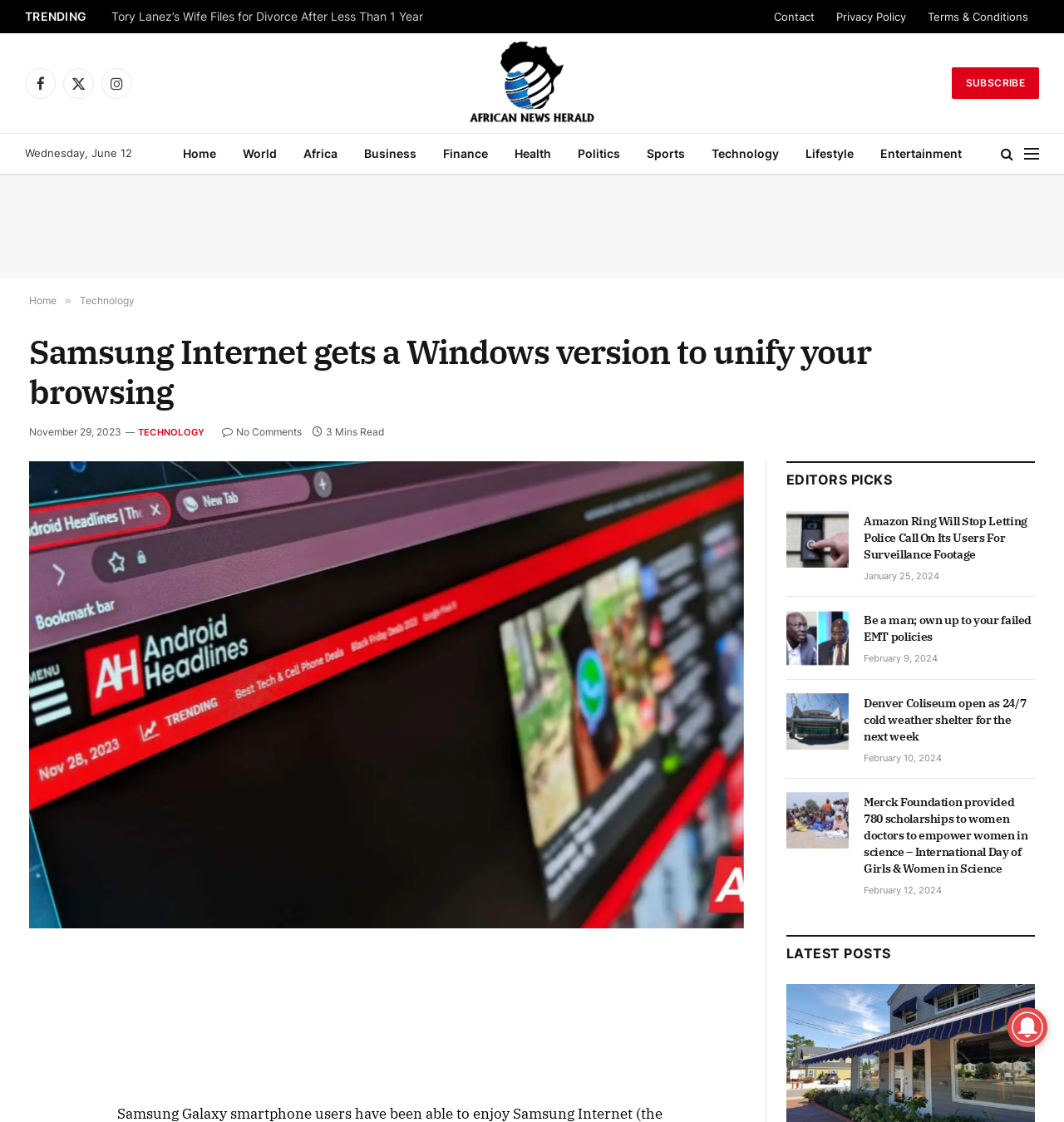How many editor's picks are displayed on the webpage?
Carefully analyze the image and provide a thorough answer to the question.

I counted the number of article elements under the heading 'EDITORS PICKS' and found that there are 4 editor's picks displayed on the webpage.